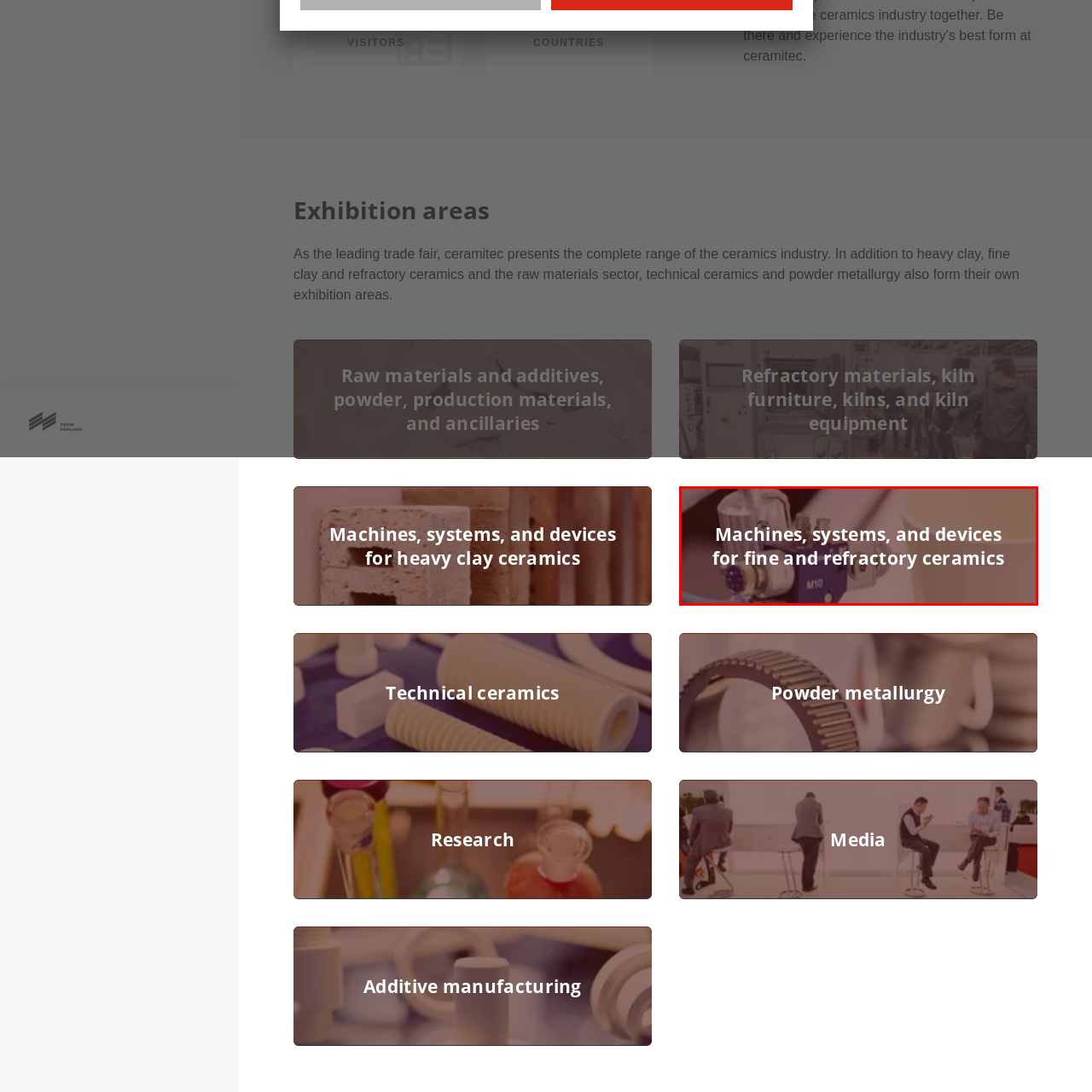What is the significance of this sector in the ceramics industry?
Carefully examine the image within the red bounding box and provide a detailed answer to the question.

The caption highlights the importance of this sector, stating that it is essential for creating high-quality ceramics that meet industry standards, showcasing advances in technology and innovation within the field.